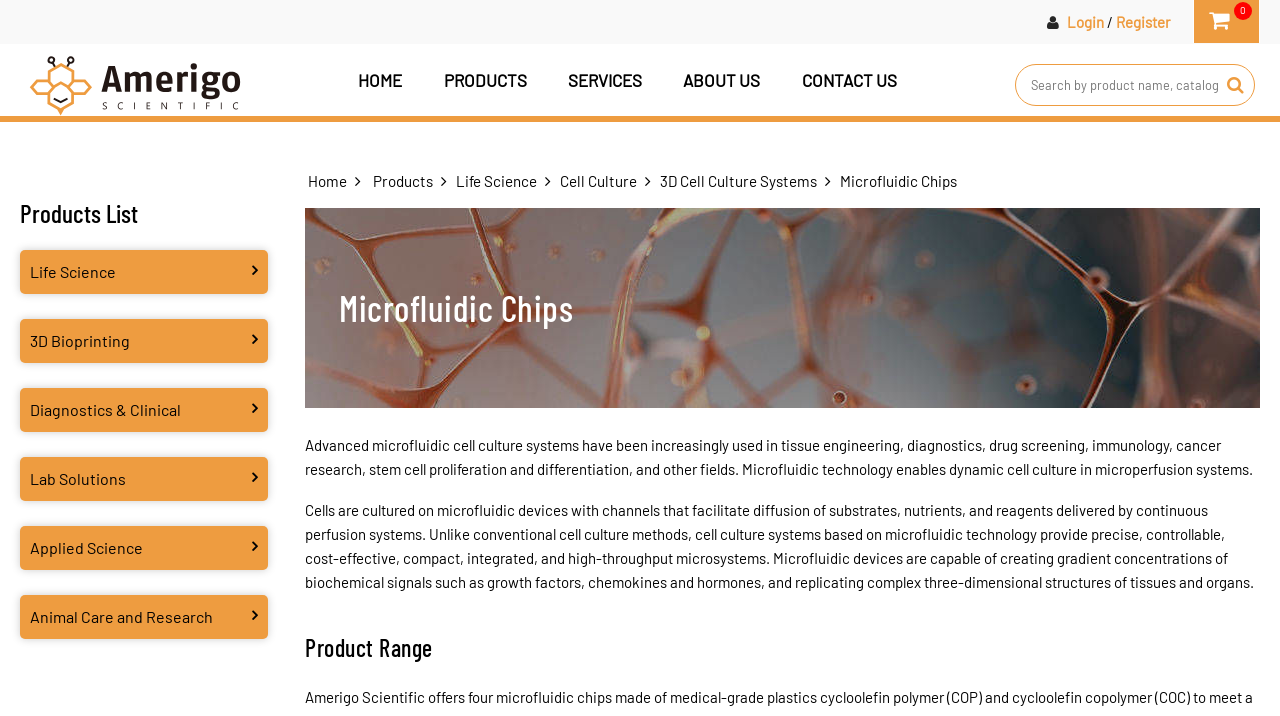Can you give a comprehensive explanation to the question given the content of the image?
What is the function of the search box?

The search box is located at the top right corner of the webpage, and its placeholder text is 'Search by product name, catalog number, keyword'. This suggests that the search box is intended for users to search for specific products or keywords related to microfluidic chips and cell culture.